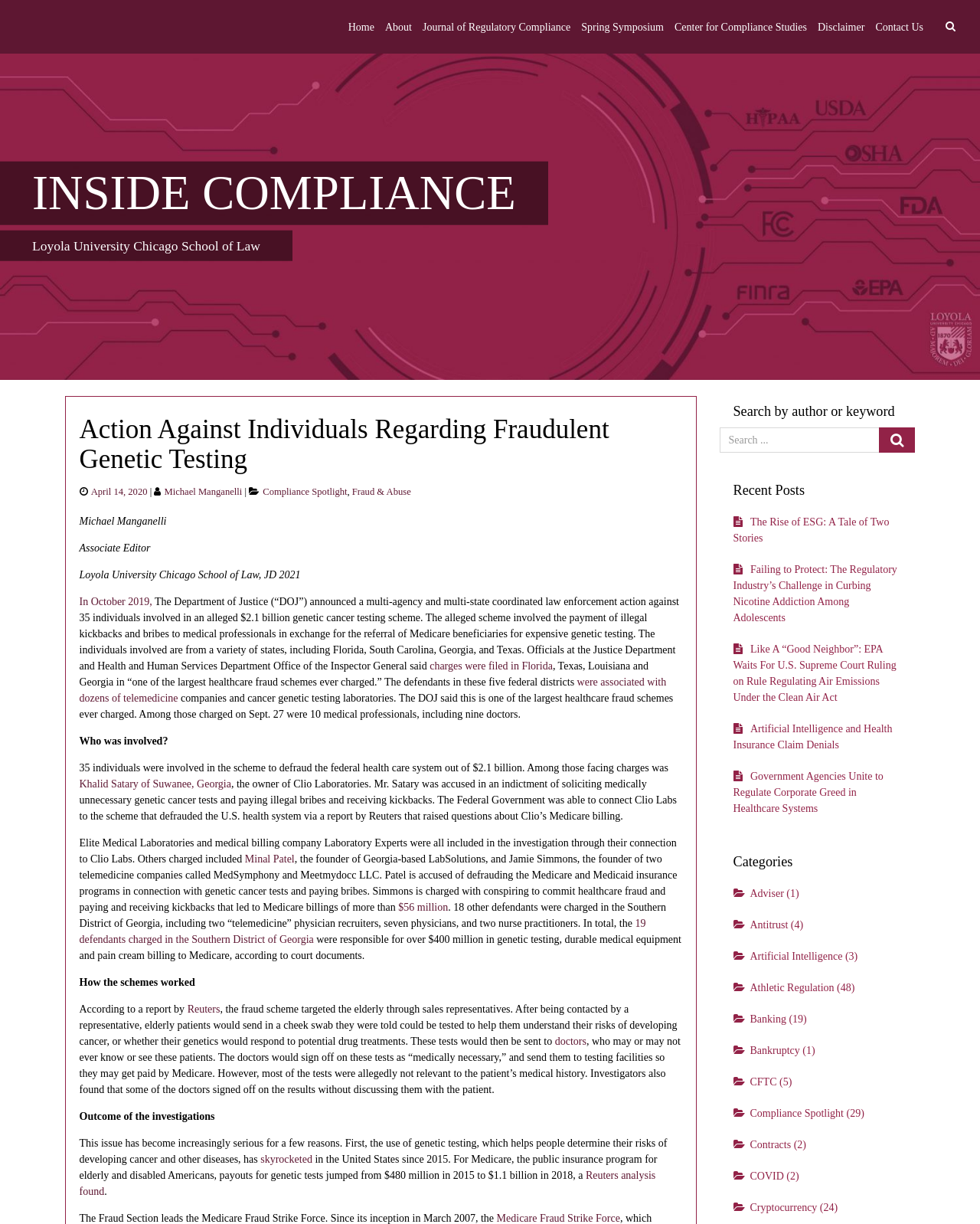Locate the bounding box coordinates of the element that needs to be clicked to carry out the instruction: "Read the 'Action Against Individuals Regarding Fraudulent Genetic Testing' article". The coordinates should be given as four float numbers ranging from 0 to 1, i.e., [left, top, right, bottom].

[0.081, 0.339, 0.696, 0.388]